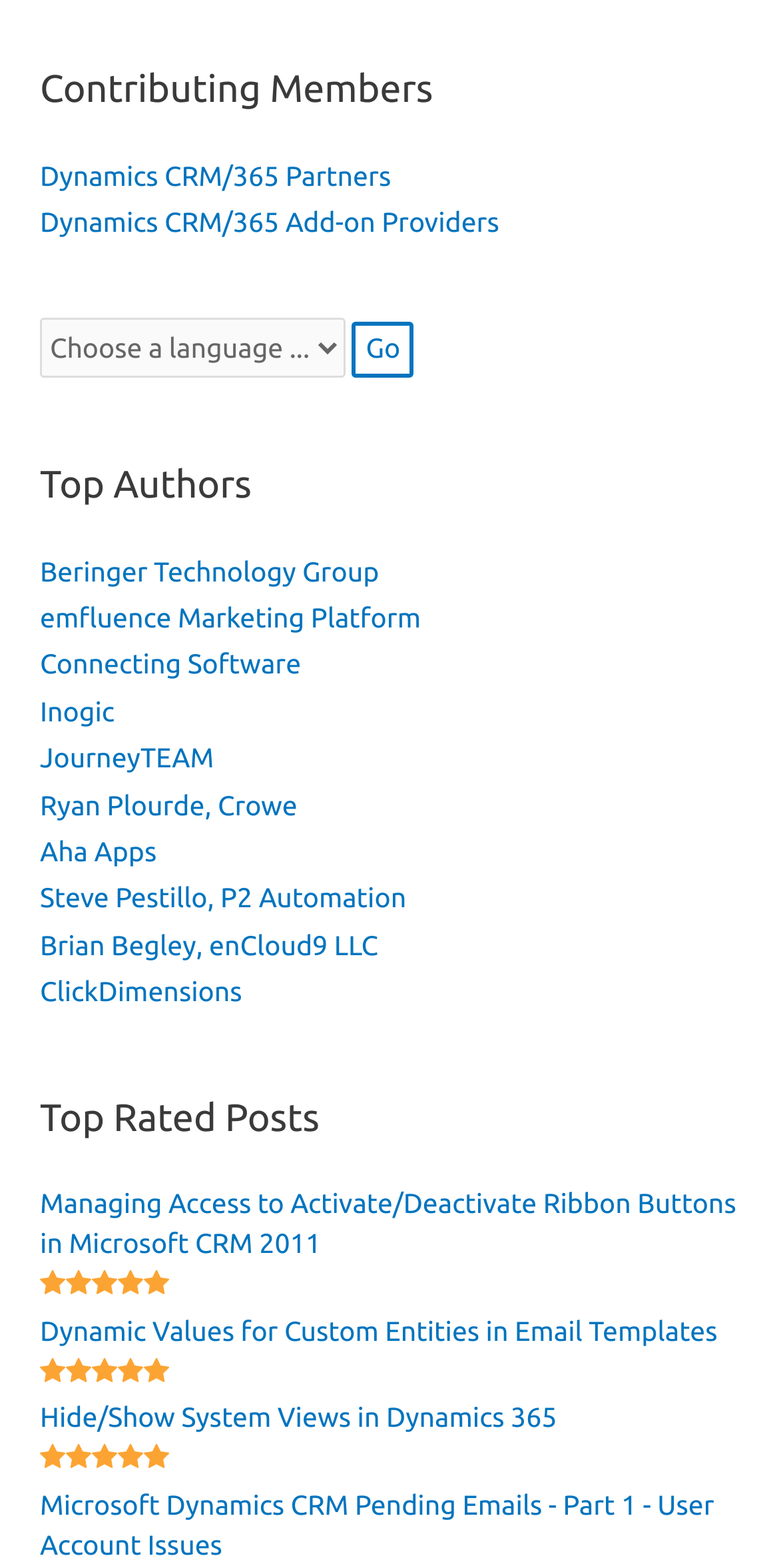Please locate the bounding box coordinates of the element that should be clicked to complete the given instruction: "Read the post about Managing Access to Activate/Deactivate Ribbon Buttons in Microsoft CRM 2011".

[0.051, 0.757, 0.945, 0.803]